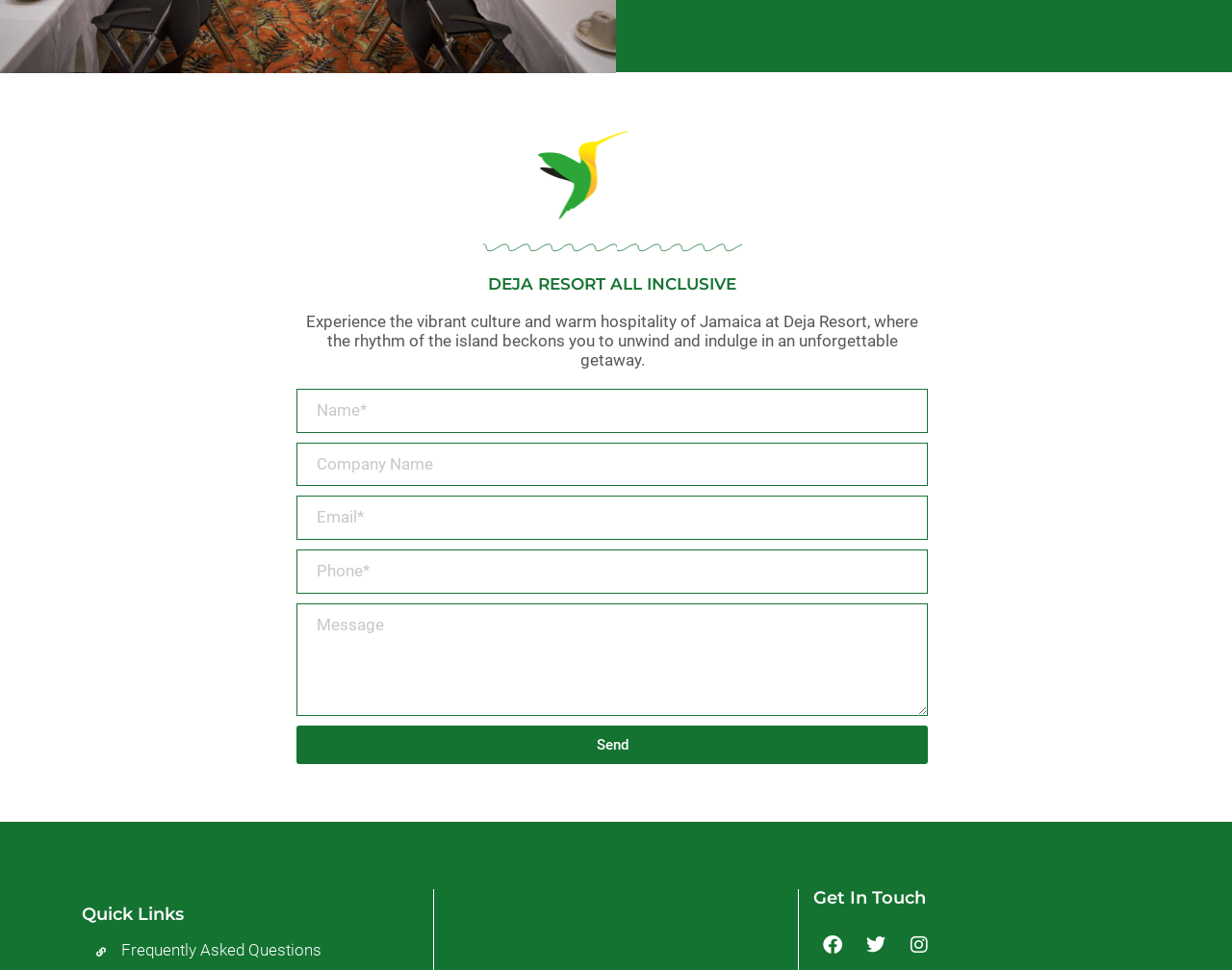What is the purpose of the textboxes? Examine the screenshot and reply using just one word or a brief phrase.

To input contact information